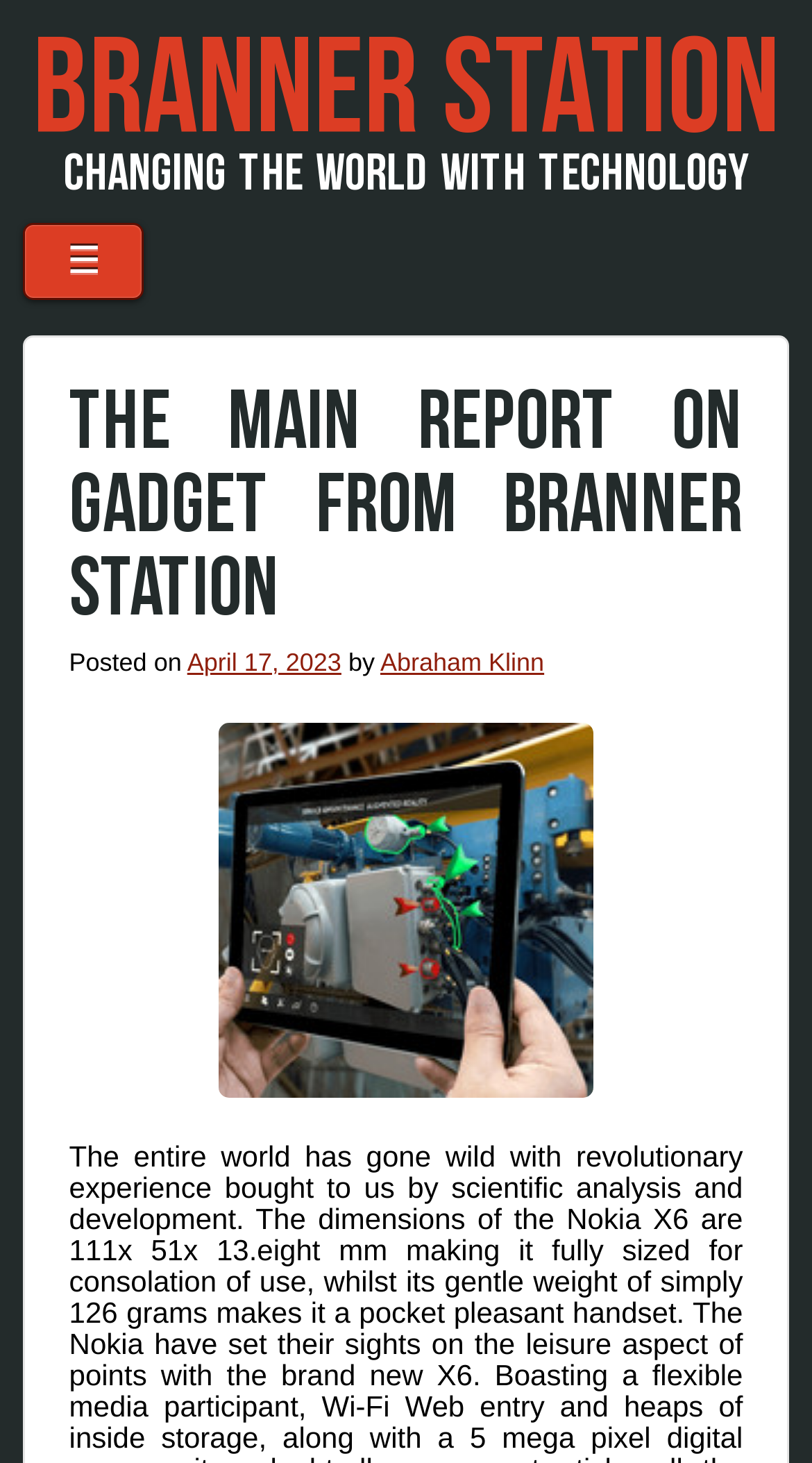Give a detailed account of the webpage.

The webpage is about a report on gadgets from Branner Station. At the top, there is a large heading "BRANNER STATION" with a link to the same text. Below it, there is a slightly smaller heading "CHANGING THE WORLD WITH TECHNOLOGY". 

To the right of these headings, there is a smaller heading "Menu" and a button with a hamburger icon (☰). When the button is clicked, a header section appears, containing a heading "THE MAIN REPORT ON GADGET FROM BRANNER STATION". 

Below this heading, there is a line of text indicating that the report was "Posted on April 17, 2023" by "Abraham Klinn". The date is a link. 

On the right side of the header section, there is an image of a smartphone from Branner Station.